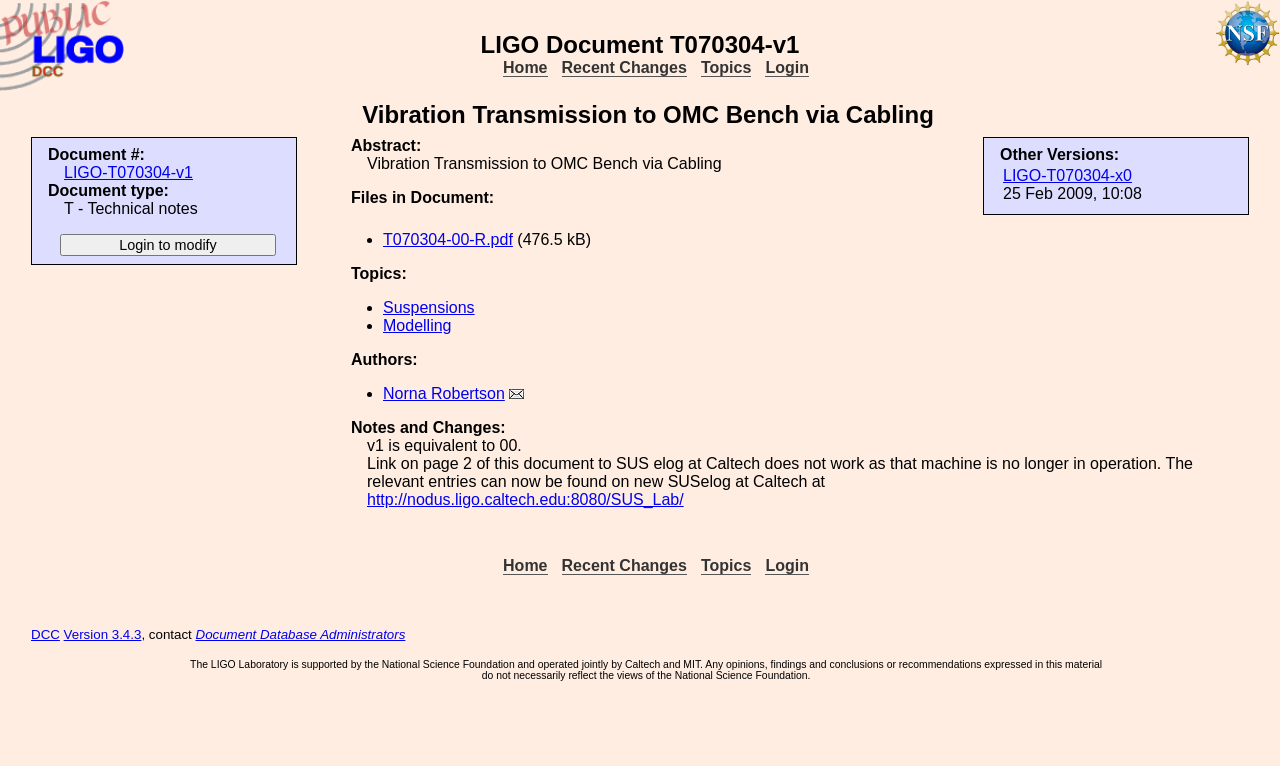What is the abstract of the document?
Provide a well-explained and detailed answer to the question.

I found the abstract by looking at the description list term 'Abstract:' and its corresponding detail 'Vibration Transmission to OMC Bench via Cabling'.